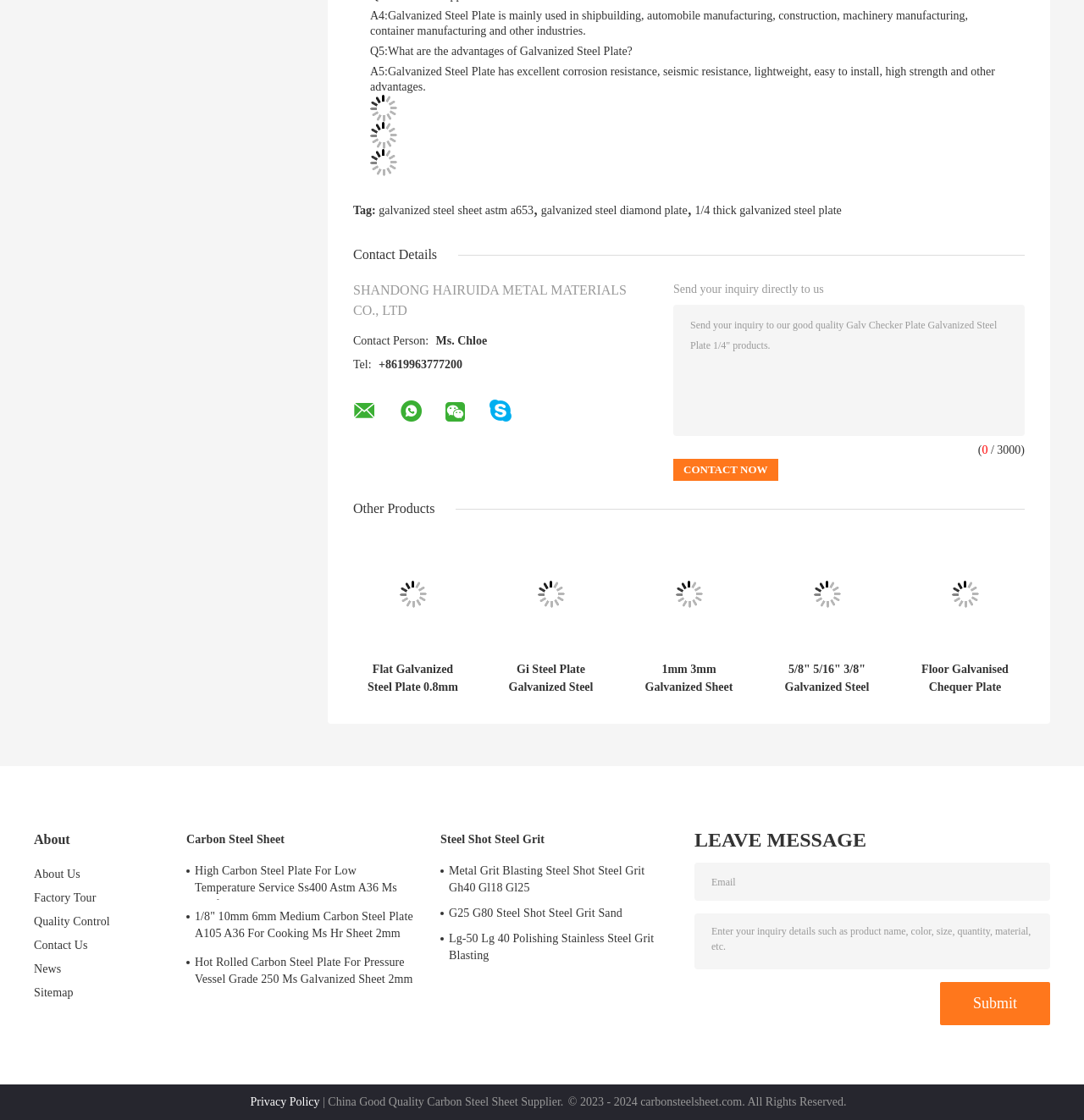Please mark the clickable region by giving the bounding box coordinates needed to complete this instruction: "Check the company's other products".

[0.326, 0.448, 0.401, 0.461]